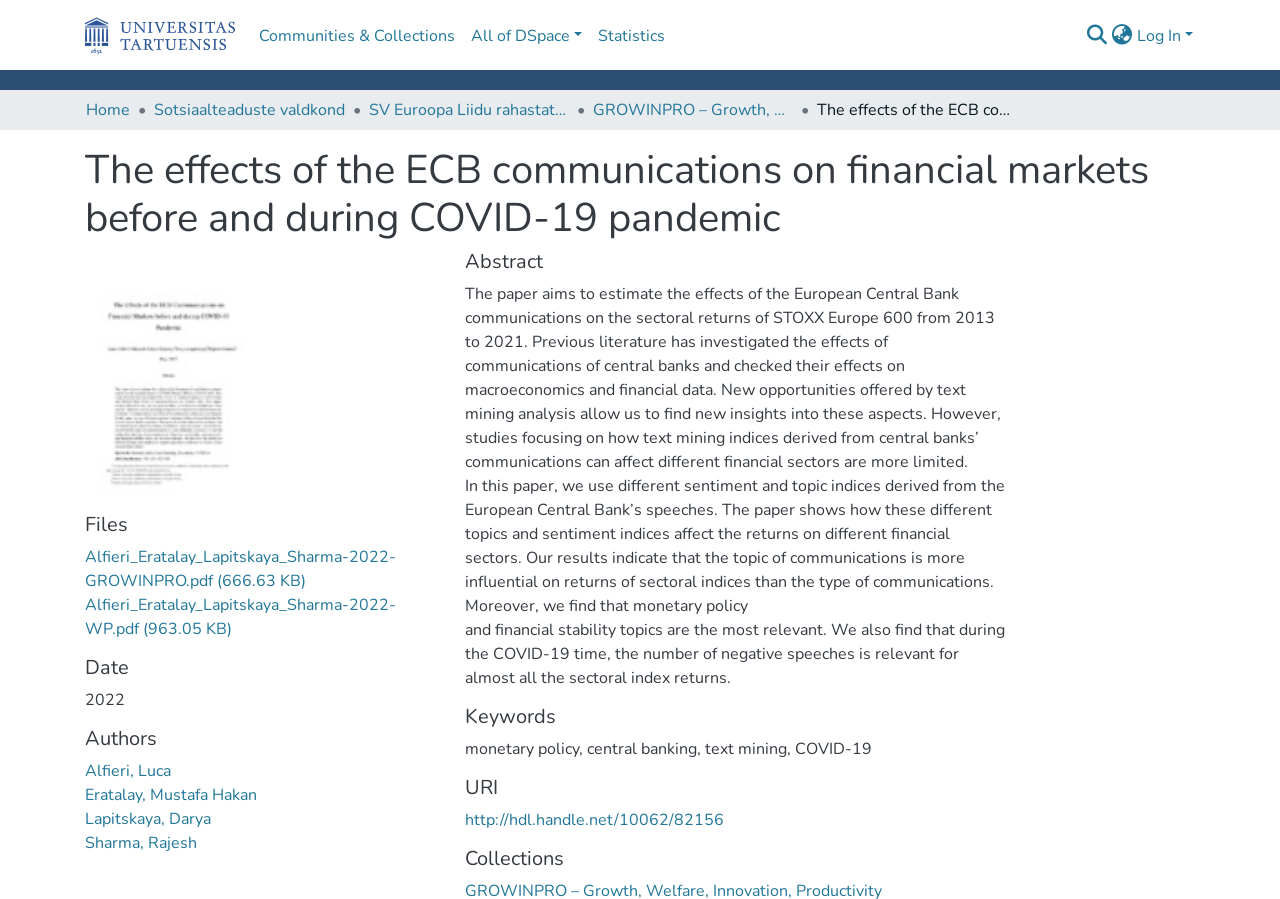Please determine the bounding box coordinates of the clickable area required to carry out the following instruction: "View the current legislative session". The coordinates must be four float numbers between 0 and 1, represented as [left, top, right, bottom].

None